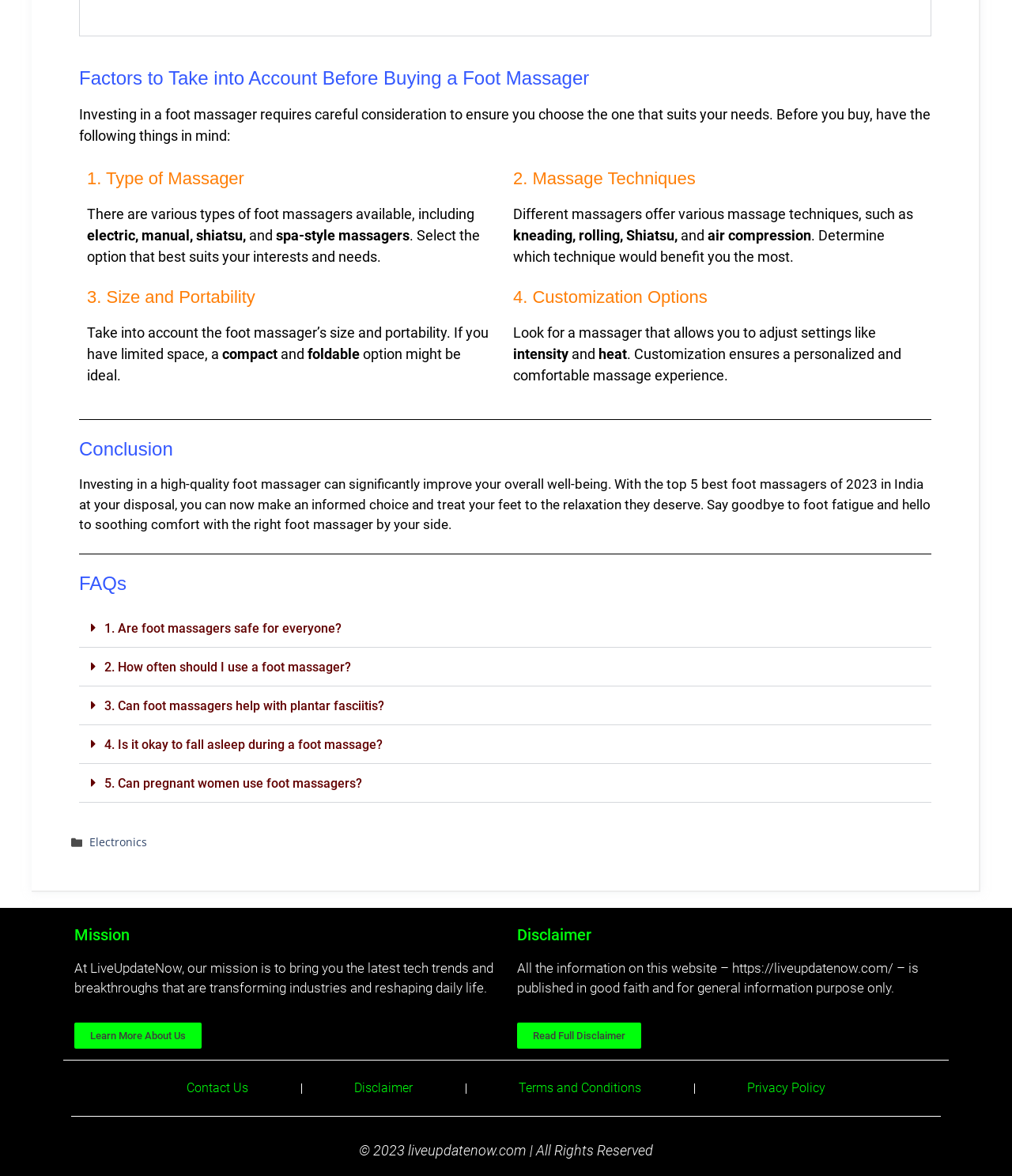Respond to the question with just a single word or phrase: 
What is the purpose of investing in a high-quality foot massager?

Improve overall well-being